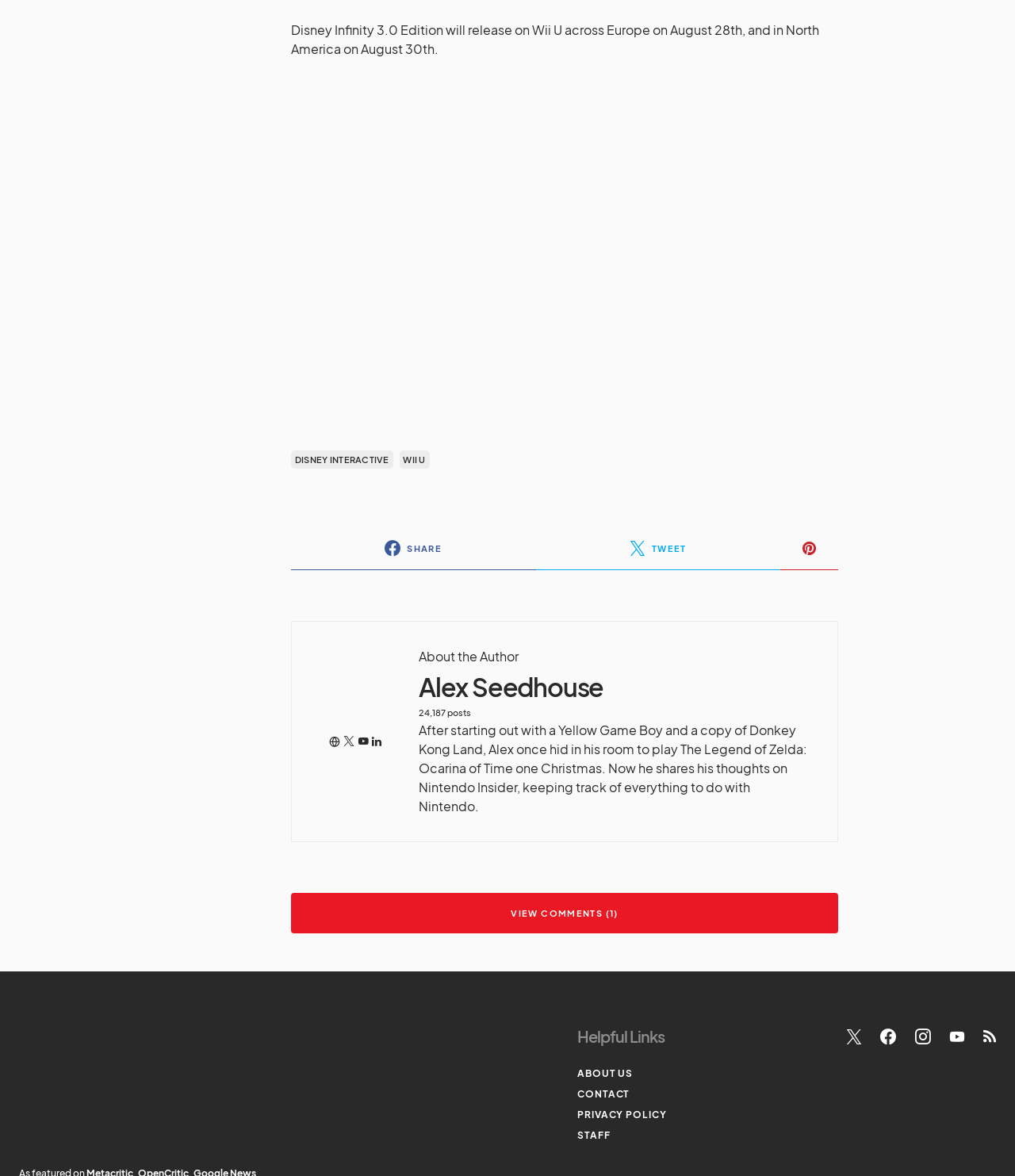Use one word or a short phrase to answer the question provided: 
What is the number of comments on the article?

1